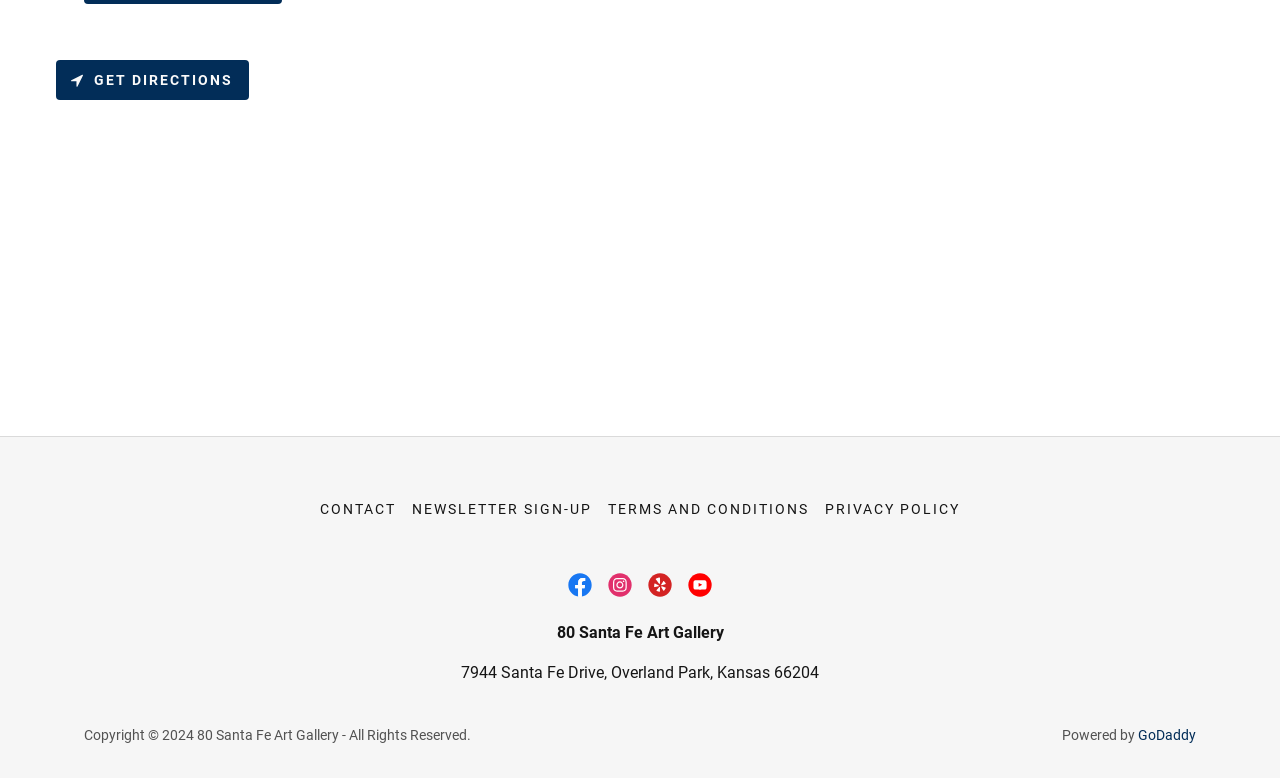Please locate the bounding box coordinates of the element that needs to be clicked to achieve the following instruction: "Sign up for the newsletter". The coordinates should be four float numbers between 0 and 1, i.e., [left, top, right, bottom].

[0.316, 0.634, 0.469, 0.675]